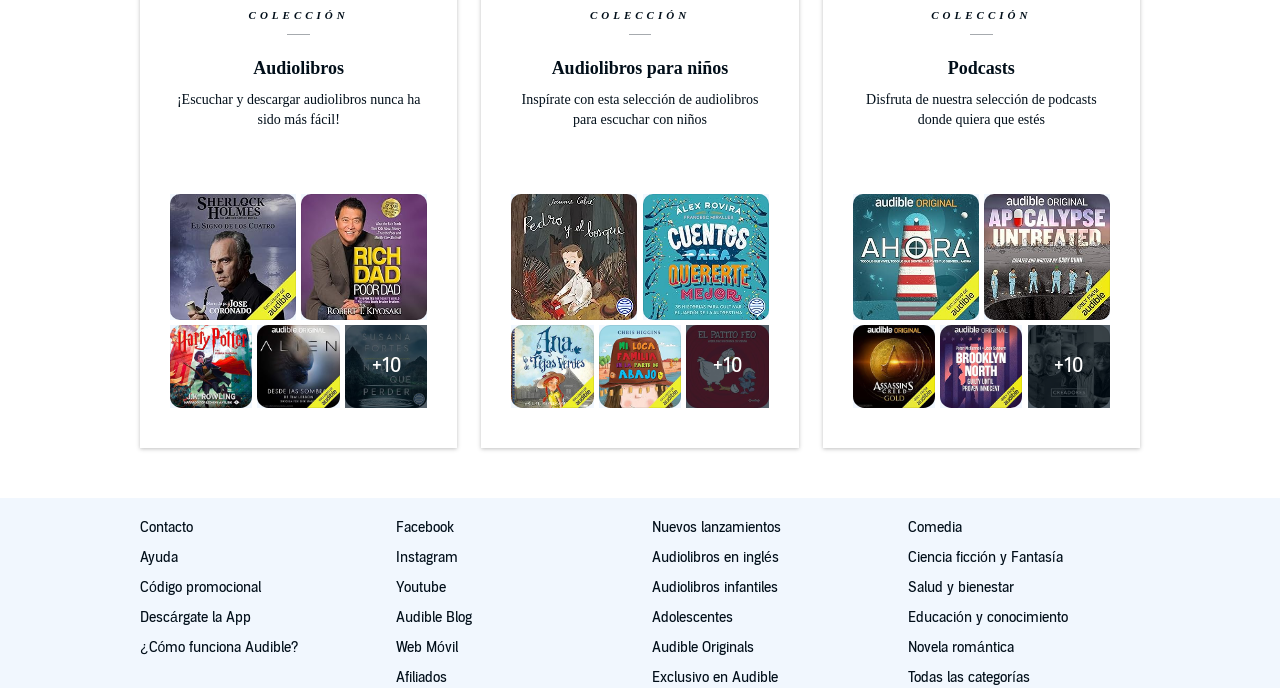What is the second podcast from the left?
Answer the question using a single word or phrase, according to the image.

Apocalypse Untreated